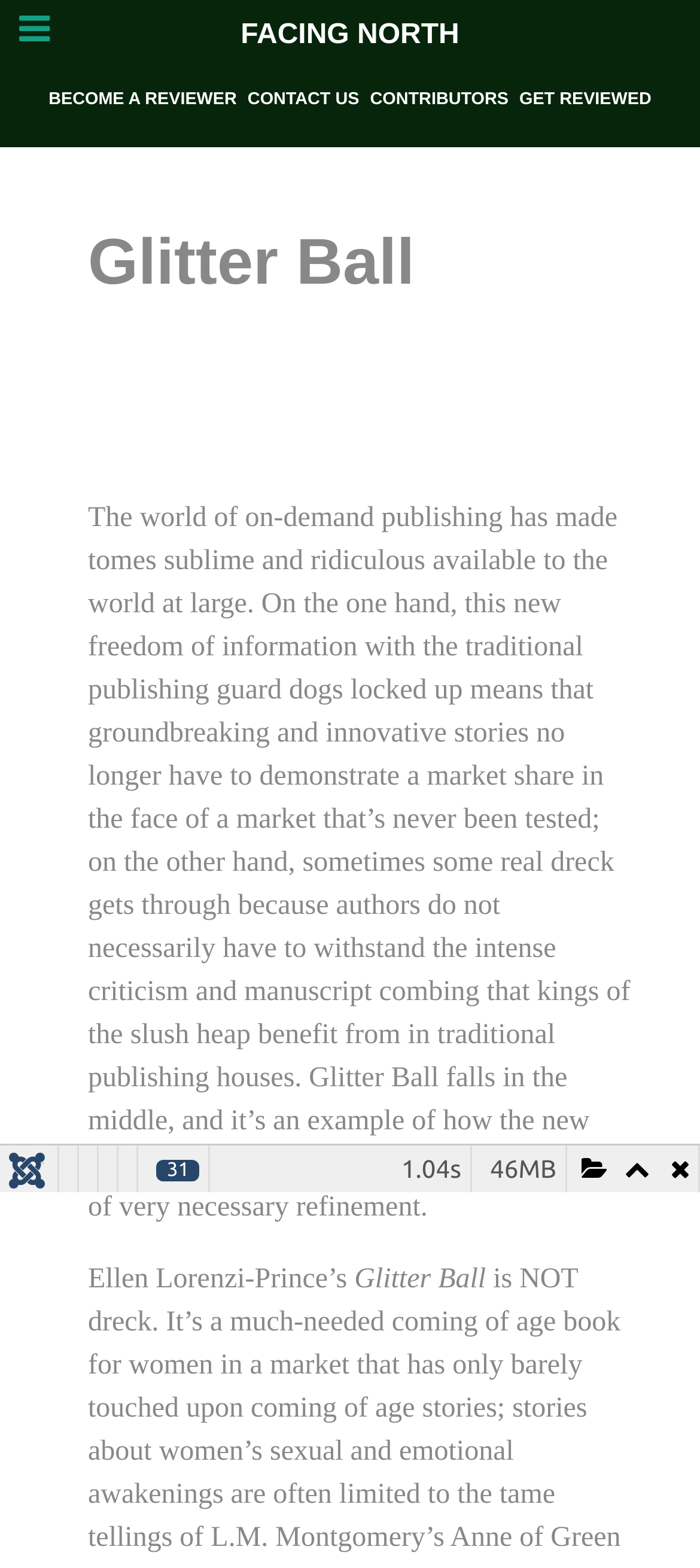Respond to the question below with a single word or phrase:
What is the loading time of the webpage?

1.04s